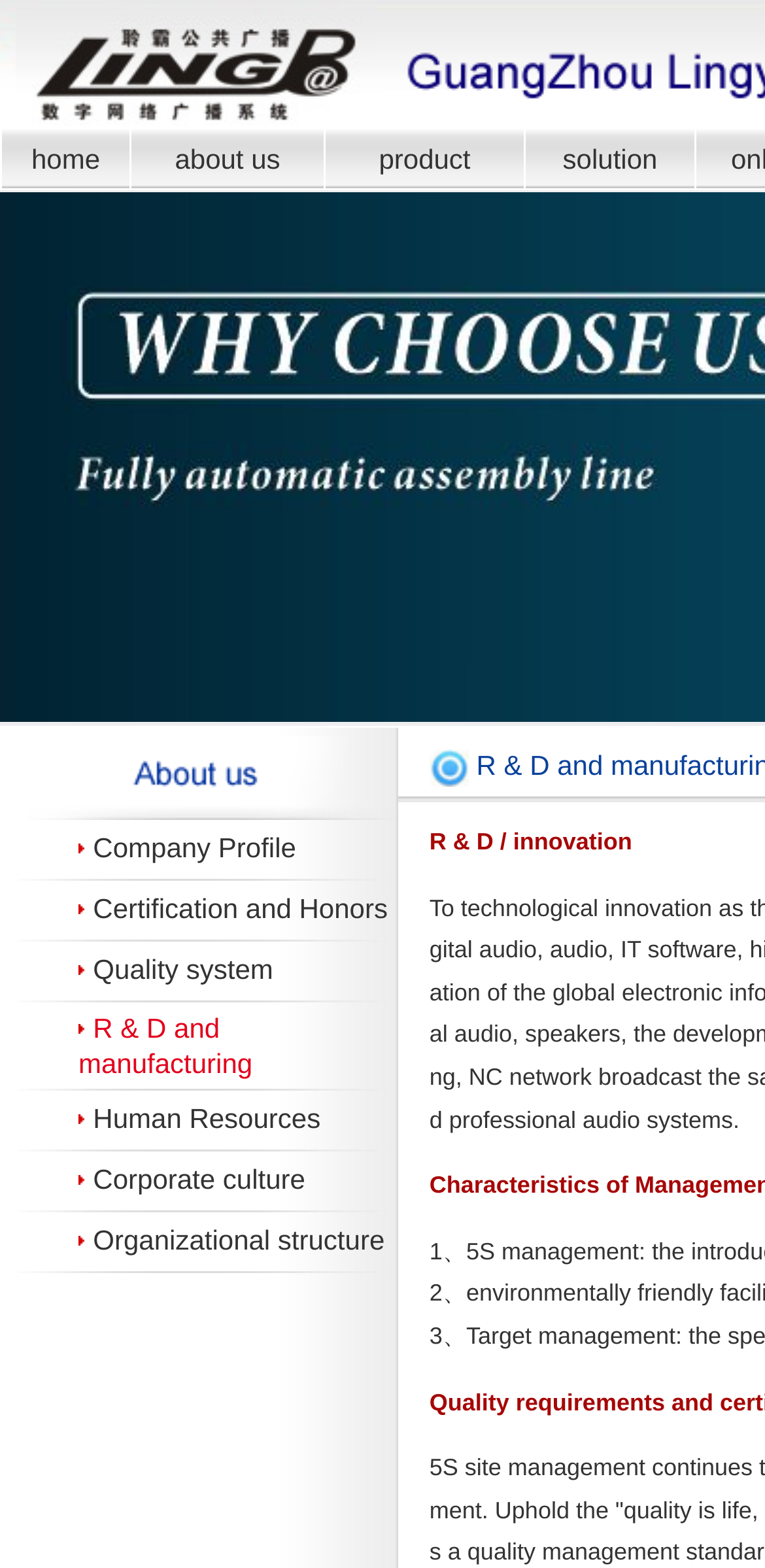What is the topic of the first row in the table?
Please provide a comprehensive answer based on the contents of the image.

The first row in the table can be found in the LayoutTableRow element with index 151. It contains a LayoutTableCell element with text 'Company Profile', which is likely to be the topic of the first row in the table.